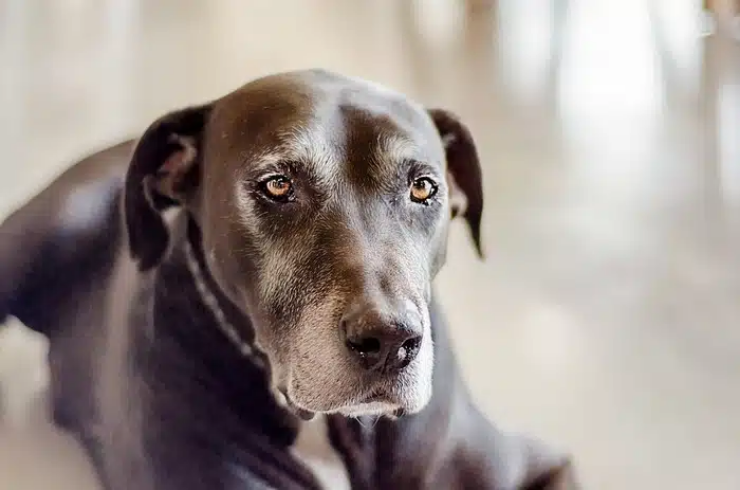Provide a short, one-word or phrase answer to the question below:
What is the tone of the dog's expression in the image?

Calm and wise